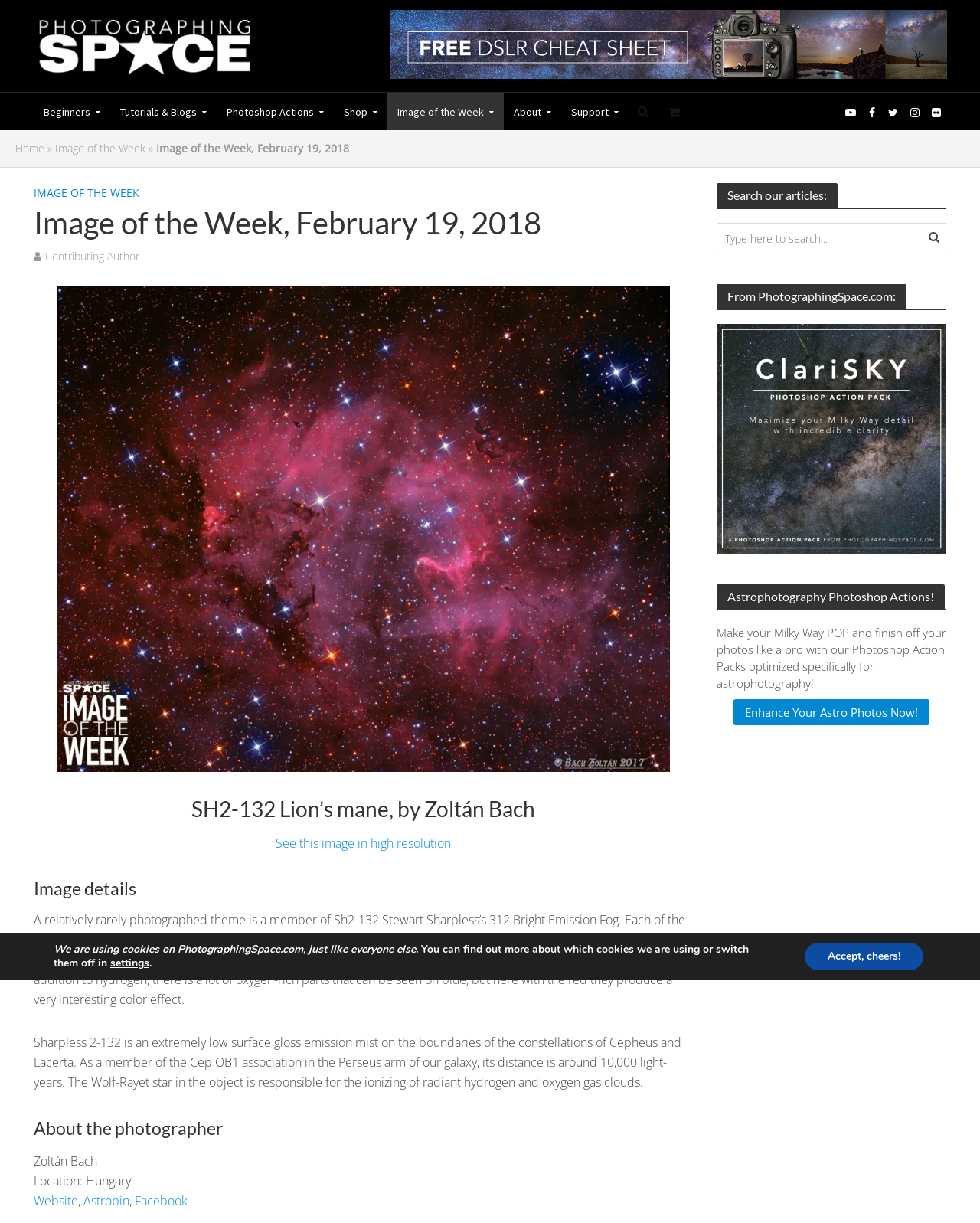Mark the bounding box of the element that matches the following description: "Accept, cheers!".

[0.821, 0.771, 0.942, 0.793]